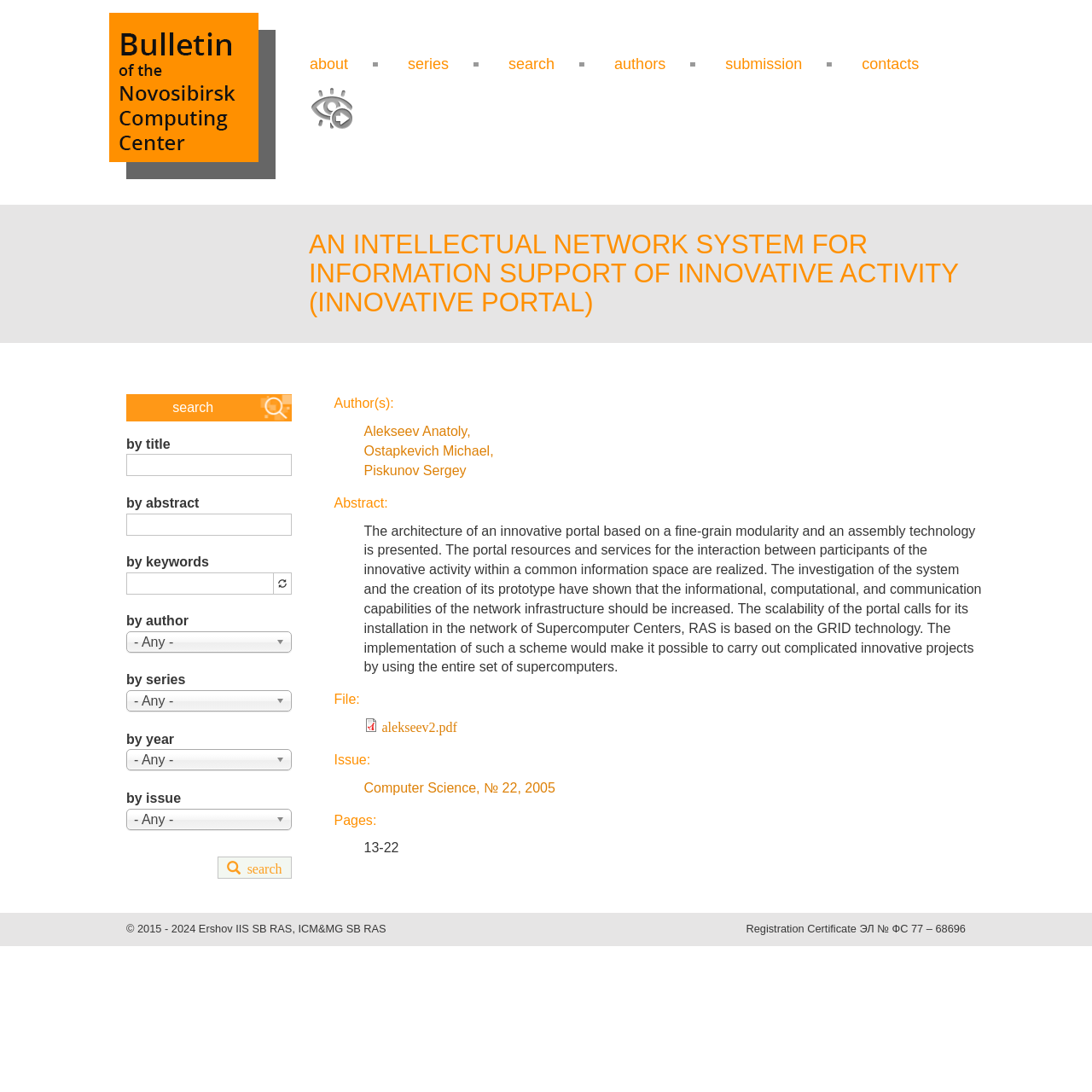Identify the first-level heading on the webpage and generate its text content.

AN INTELLECTUAL NETWORK SYSTEM FOR INFORMATION SUPPORT OF INNOVATIVE ACTIVITY (INNOVATIVE PORTAL)